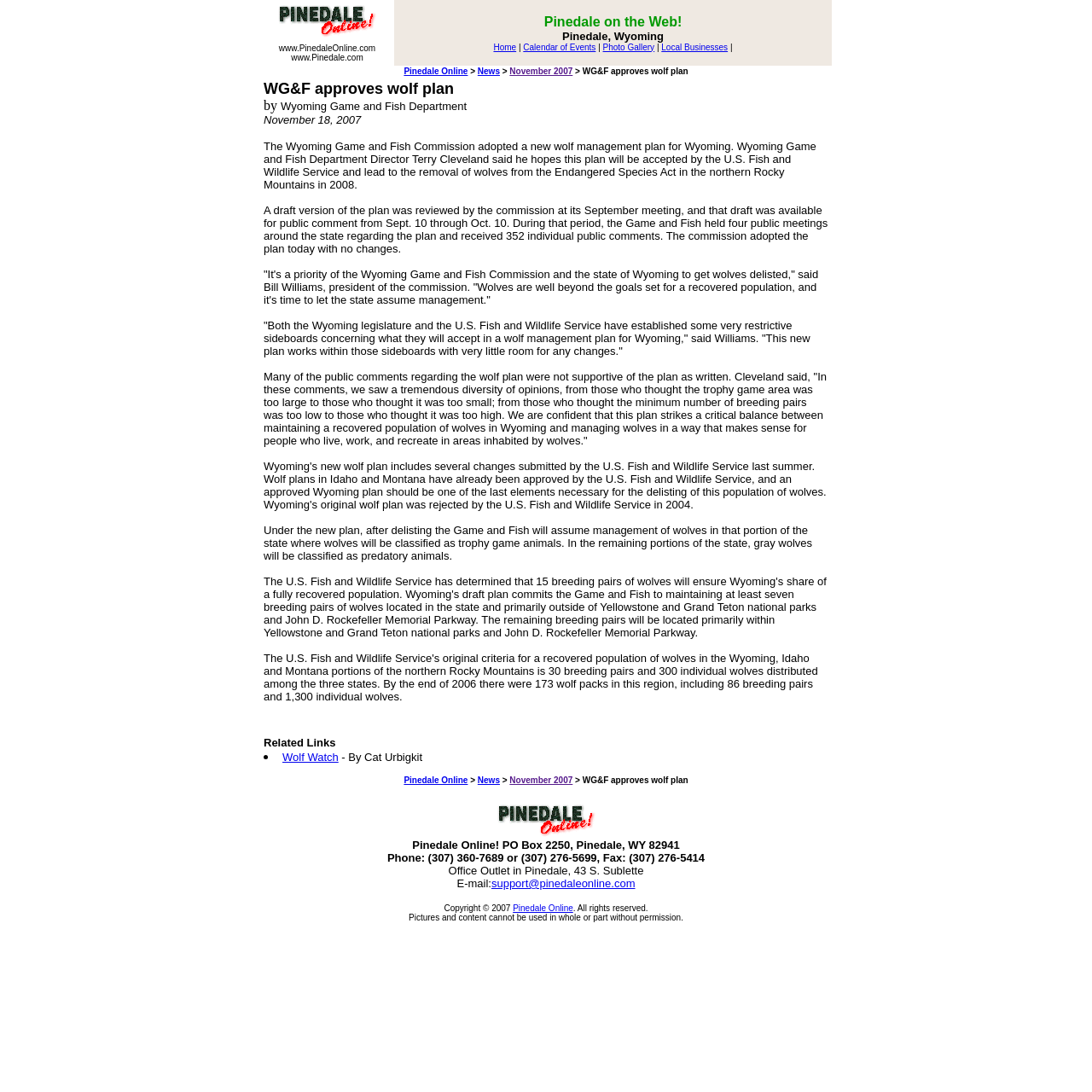Please provide a comprehensive answer to the question below using the information from the image: What is the phone number of Pinedale Online?

I determined the answer by looking at the bottom of the webpage, where the contact information of Pinedale Online is listed. The phone number is listed as '(307) 360-7689'.